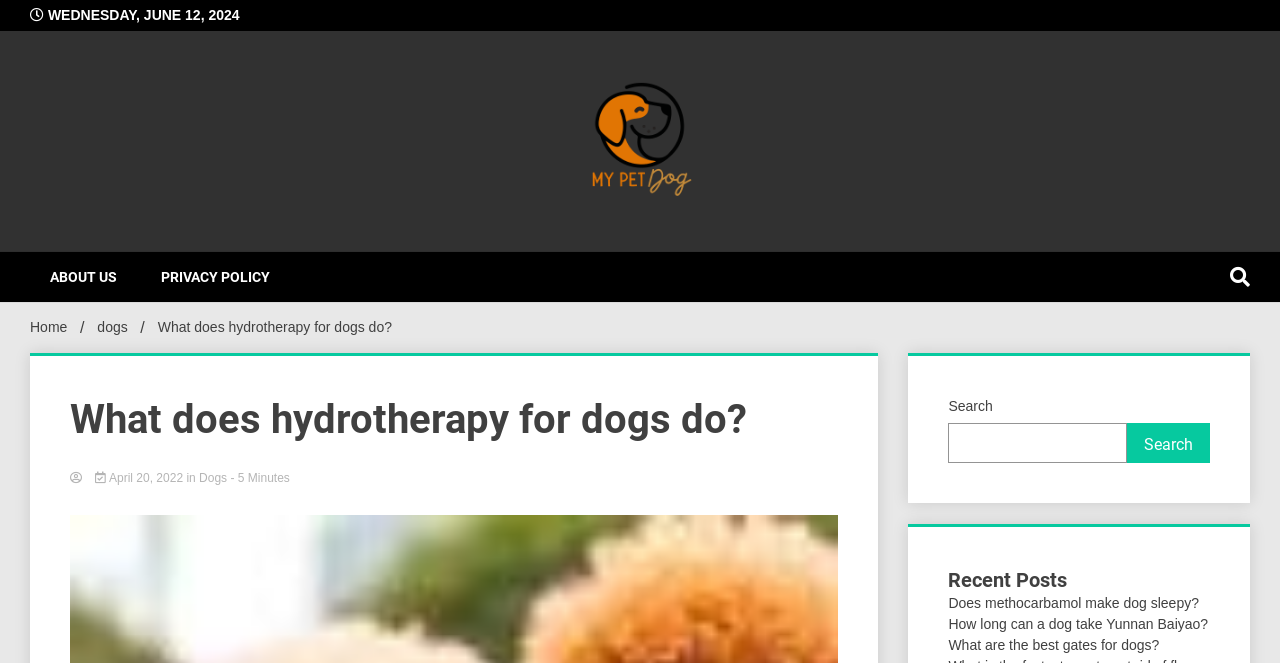Please identify the bounding box coordinates of where to click in order to follow the instruction: "Go to About Us page".

[0.023, 0.38, 0.107, 0.456]